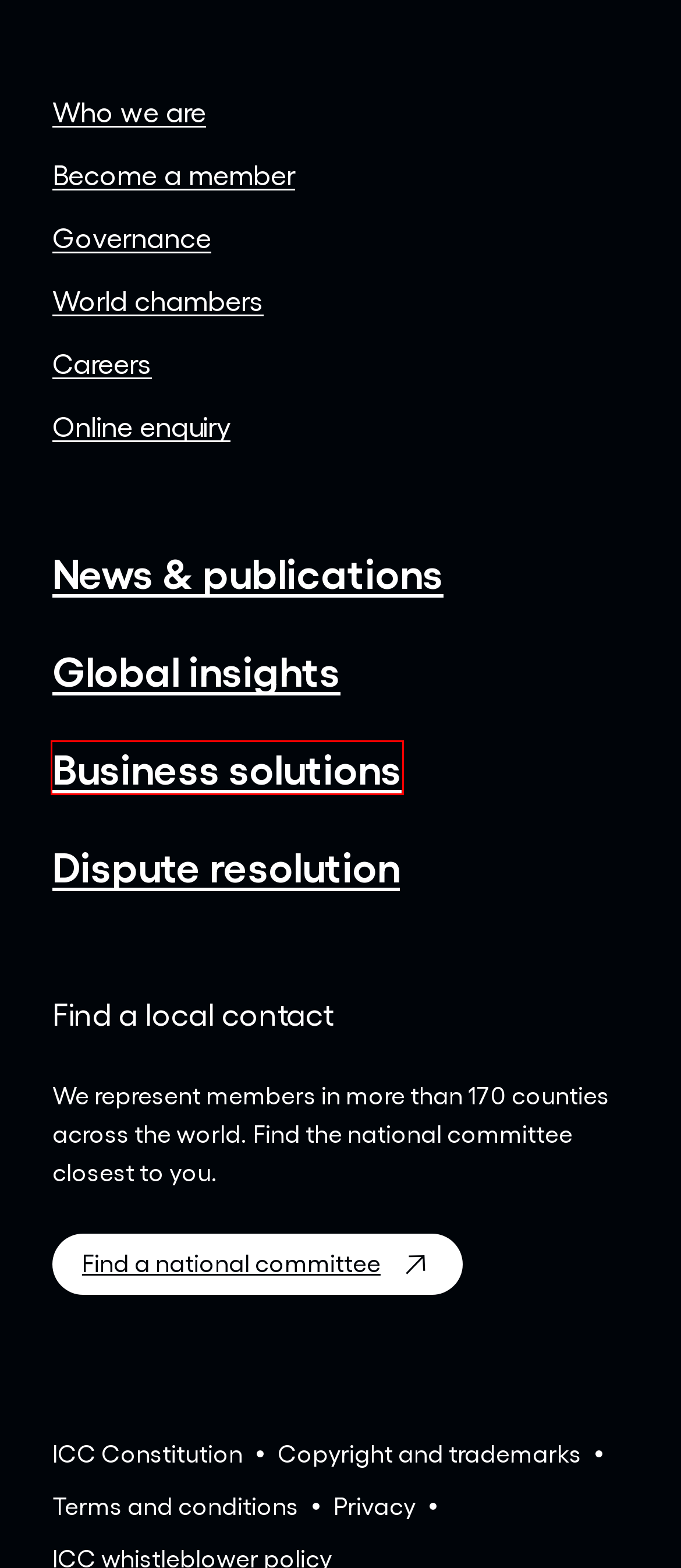Examine the screenshot of the webpage, noting the red bounding box around a UI element. Pick the webpage description that best matches the new page after the element in the red bounding box is clicked. Here are the candidates:
A. News and publications - ICC - International Chamber of Commerce
B. Global insights - ICC - International Chamber of Commerce
C. Business solutions - ICC - International Chamber of Commerce
D. World chambers - ICC - International Chamber of Commerce
E. About ICC - ICC - International Chamber of Commerce
F. Dispute resolution - ICC - International Chamber of Commerce
G. Become a member - ICC - International Chamber of Commerce
H. Terms and conditions - ICC - International Chamber of Commerce

C